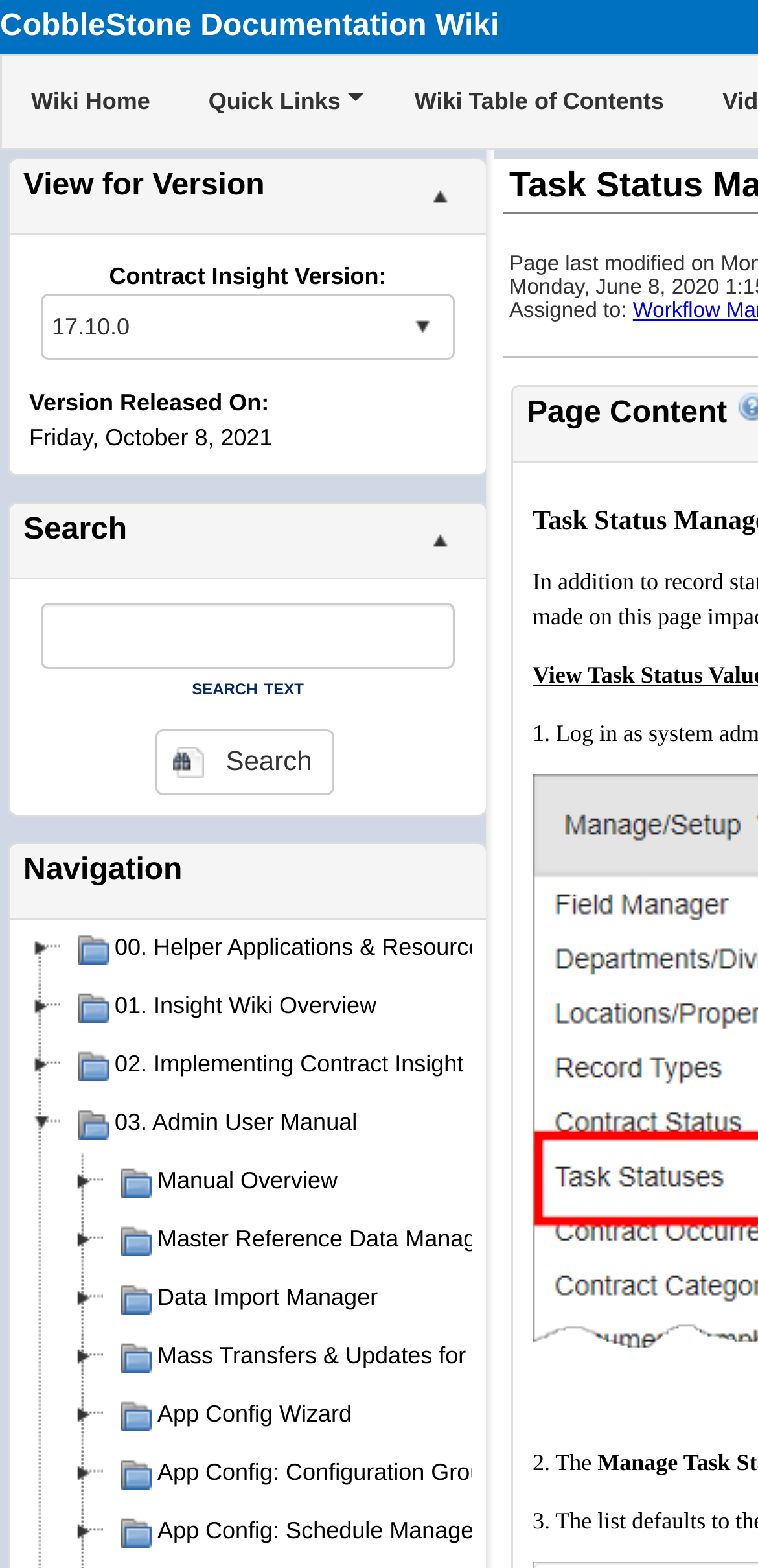Predict the bounding box of the UI element that fits this description: "Wiki Home".

[0.003, 0.036, 0.237, 0.094]